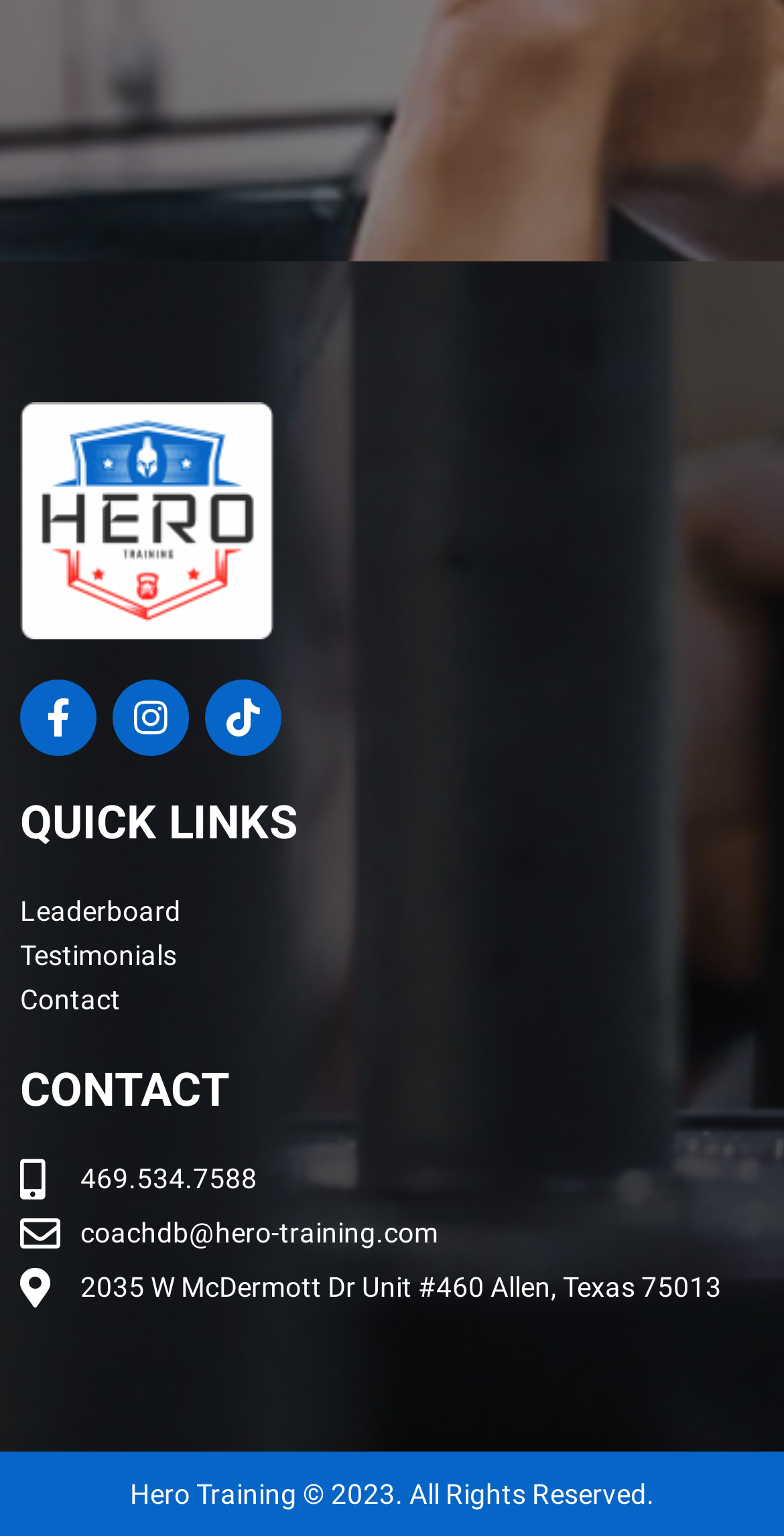Please give the bounding box coordinates of the area that should be clicked to fulfill the following instruction: "View location on map". The coordinates should be in the format of four float numbers from 0 to 1, i.e., [left, top, right, bottom].

[0.026, 0.825, 0.974, 0.853]